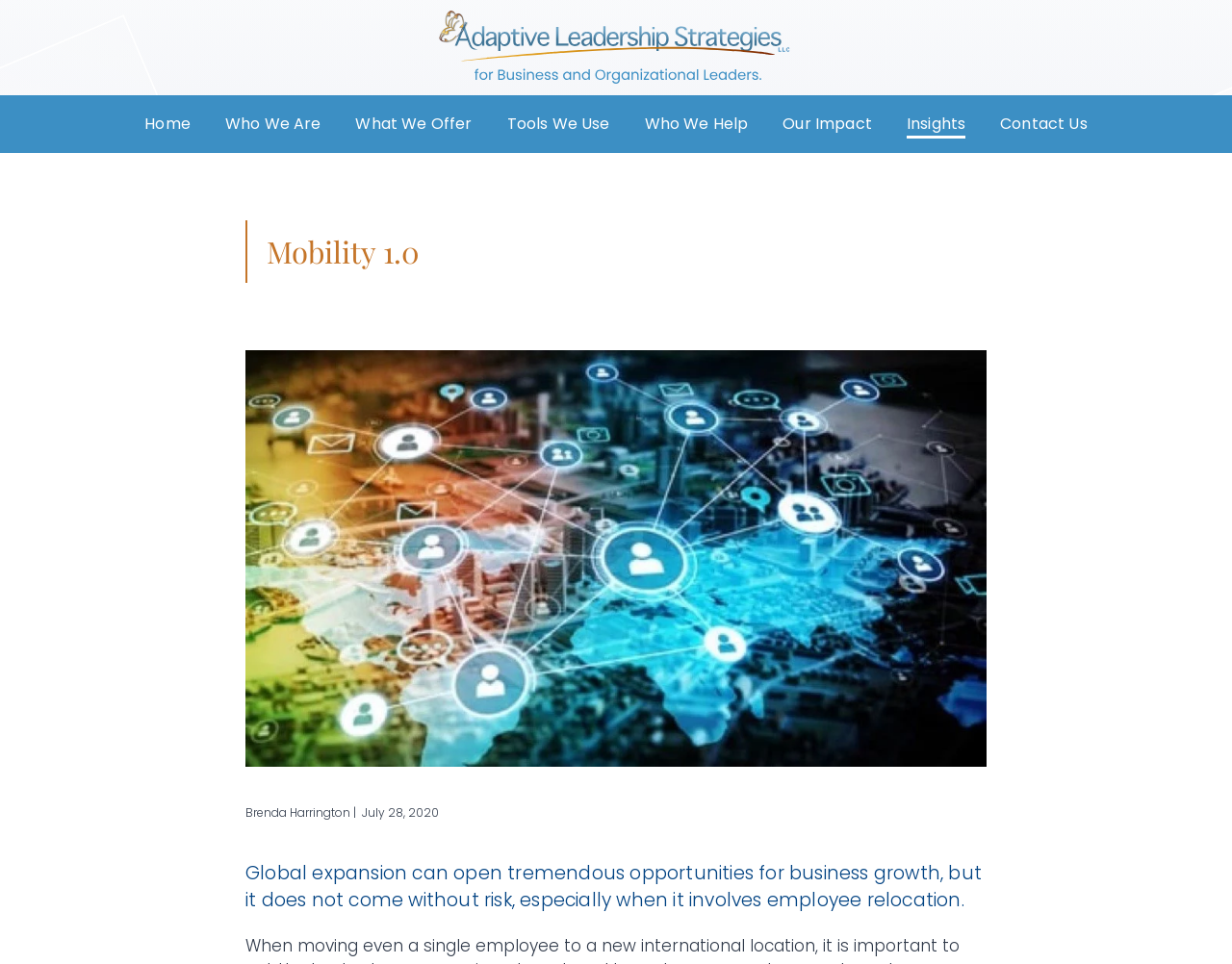Find the bounding box coordinates of the element to click in order to complete this instruction: "Contact us". The bounding box coordinates must be four float numbers between 0 and 1, denoted as [left, top, right, bottom].

[0.812, 0.098, 0.883, 0.158]